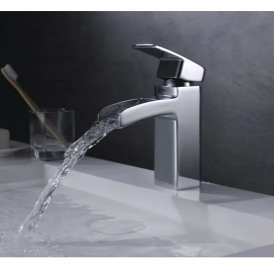What is on the countertop?
Please answer the question with a single word or phrase, referencing the image.

water